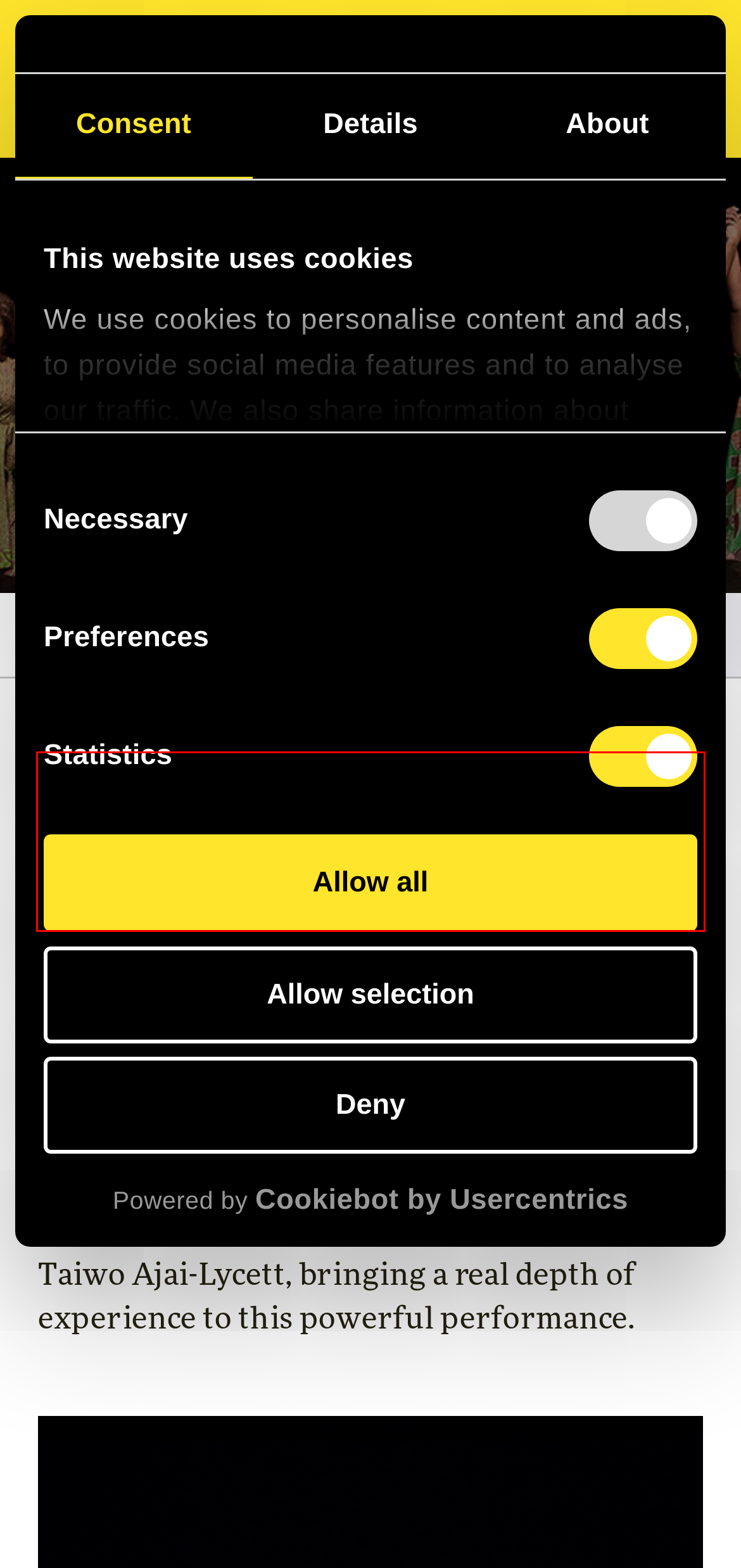Using the provided screenshot of a webpage, recognize the text inside the red rectangle bounding box by performing OCR.

HEAR WORD! is a collection of multi-generational stories of inequality and transformation. Here are five reasons why it's a must see this August.